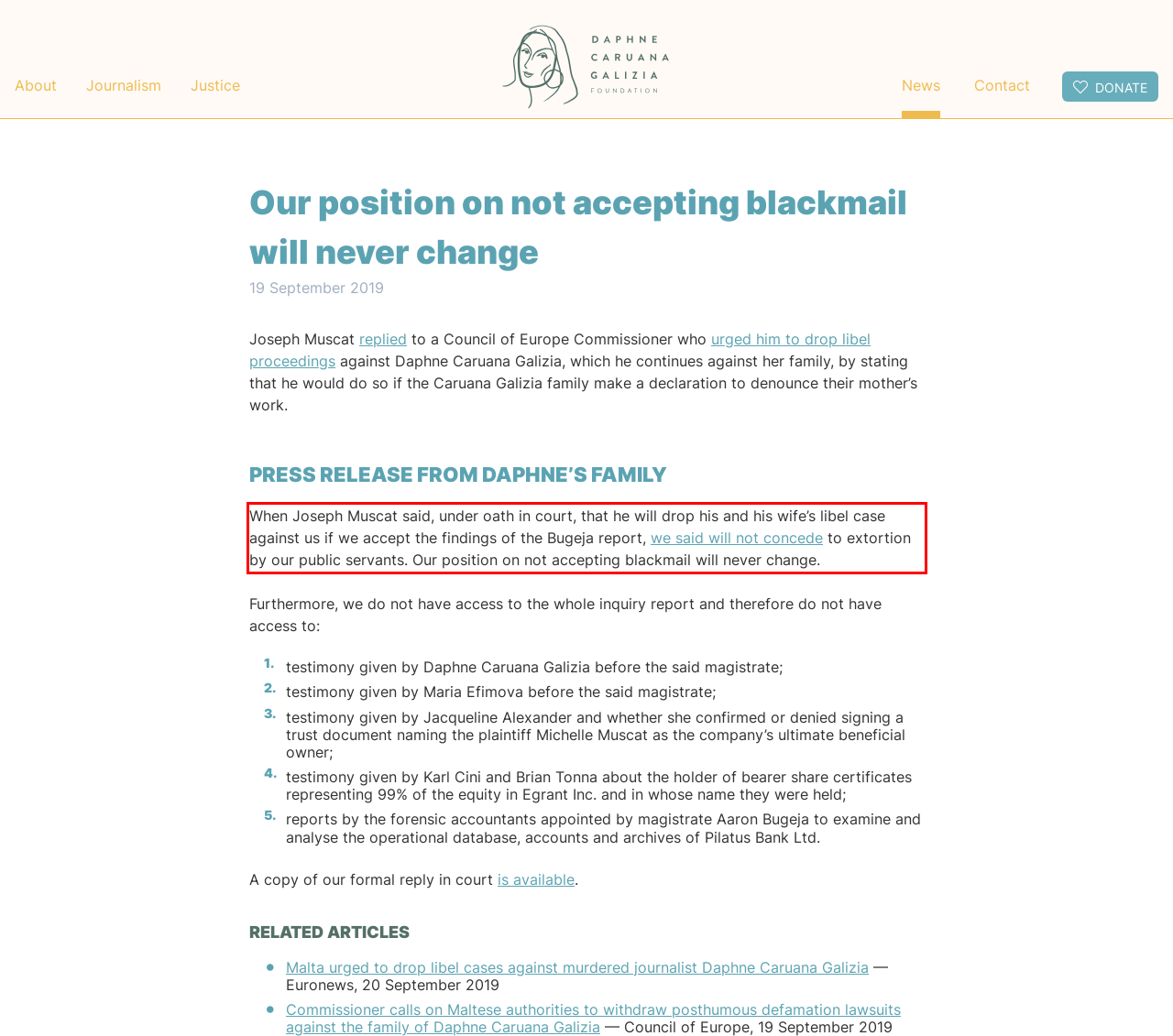Please extract the text content within the red bounding box on the webpage screenshot using OCR.

When Joseph Muscat said, under oath in court, that he will drop his and his wife’s libel case against us if we accept the findings of the Bugeja report, we said will not concede to extortion by our public servants. Our position on not accepting blackmail will never change.